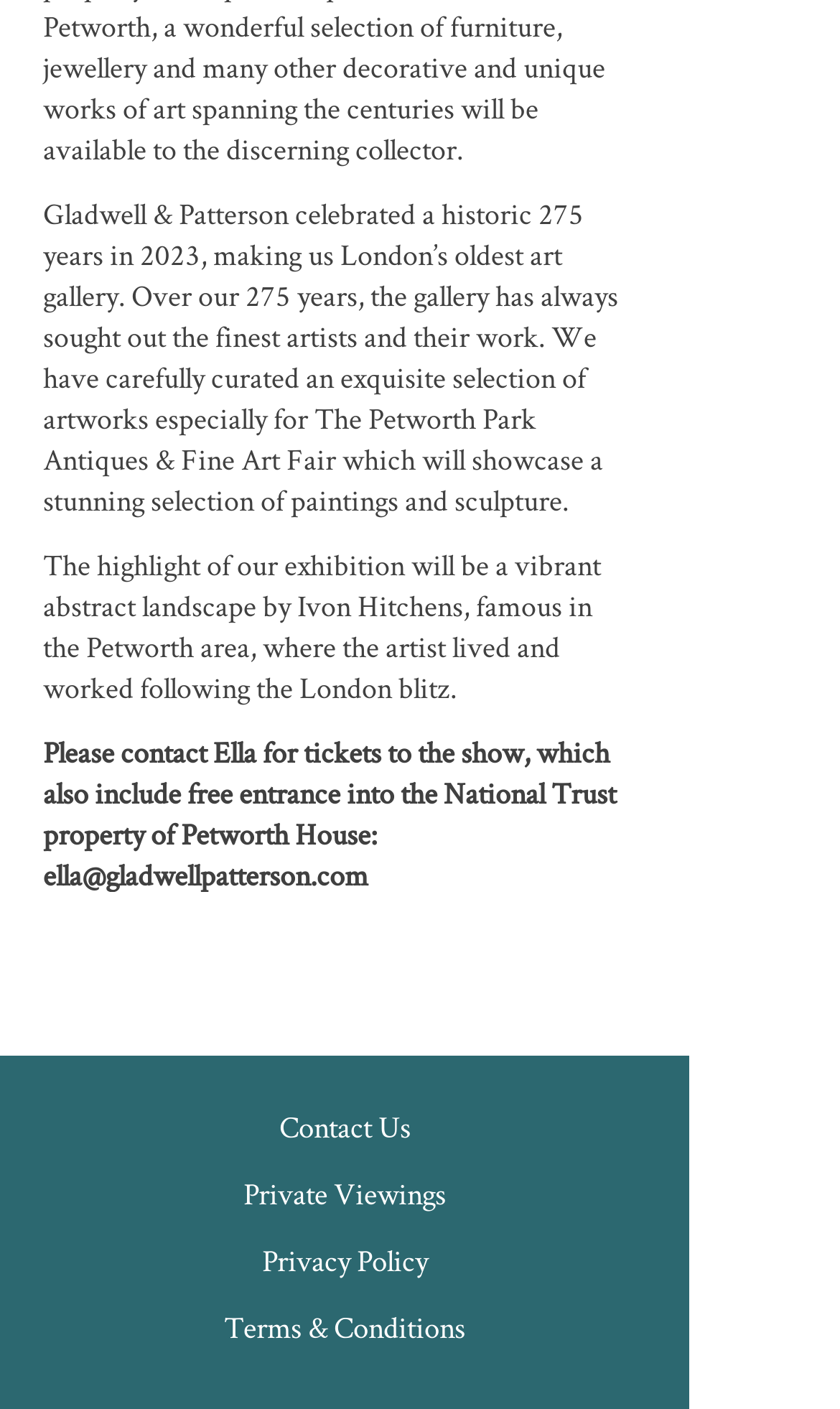How can I get tickets to the show?
Please craft a detailed and exhaustive response to the question.

According to the StaticText element with bounding box coordinates [0.051, 0.52, 0.733, 0.635], I can contact Ella at ella@gladwellpatterson.com to get tickets to the show, which also include free entrance into the National Trust property of Petworth House.